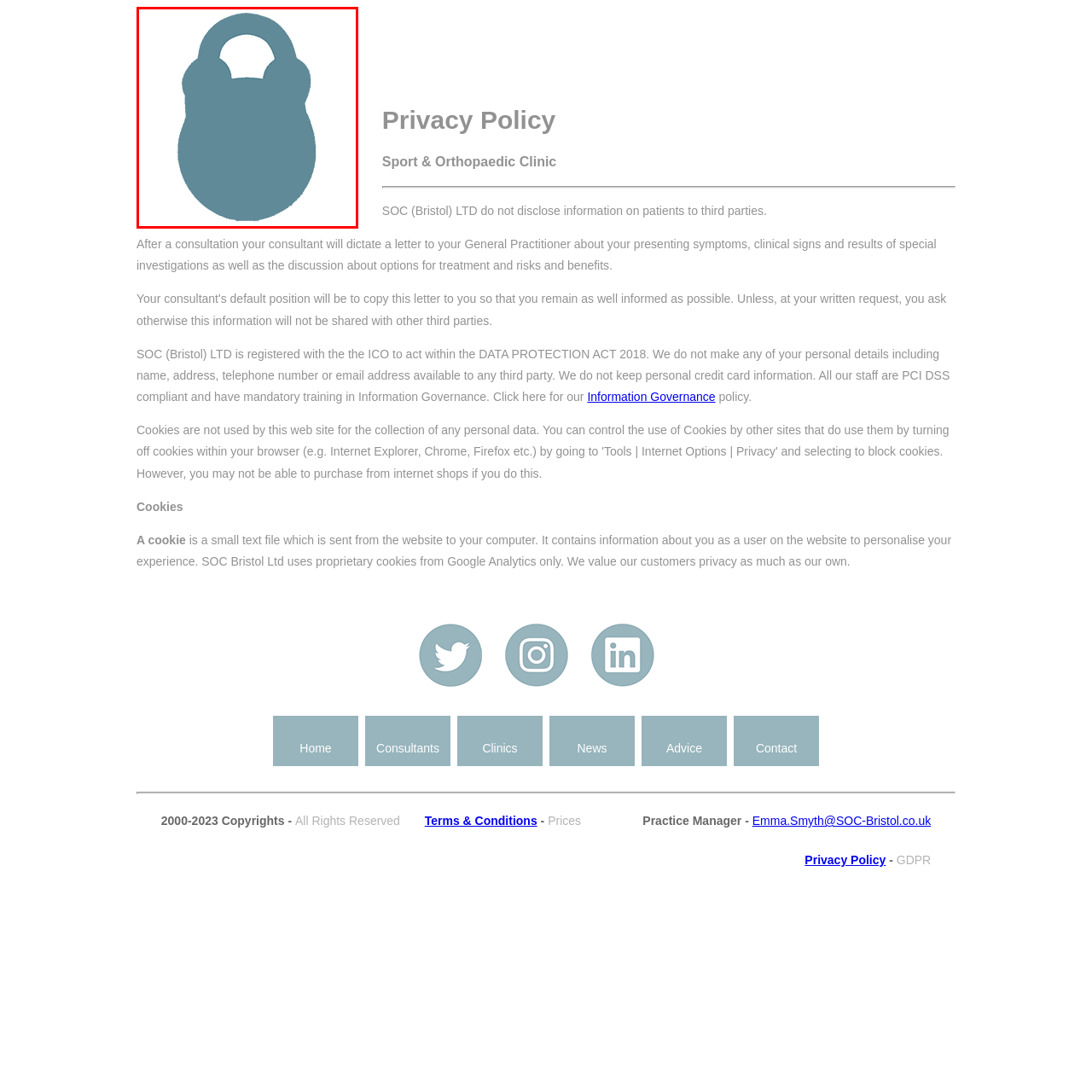Please scrutinize the image encapsulated by the red bounding box and provide an elaborate answer to the next question based on the details in the image: What color is the lock icon?

The caption states that the lock icon is rendered in a muted blue color, which conveys a sense of security and trust. This color is an important aspect of the icon's design and its intended meaning.